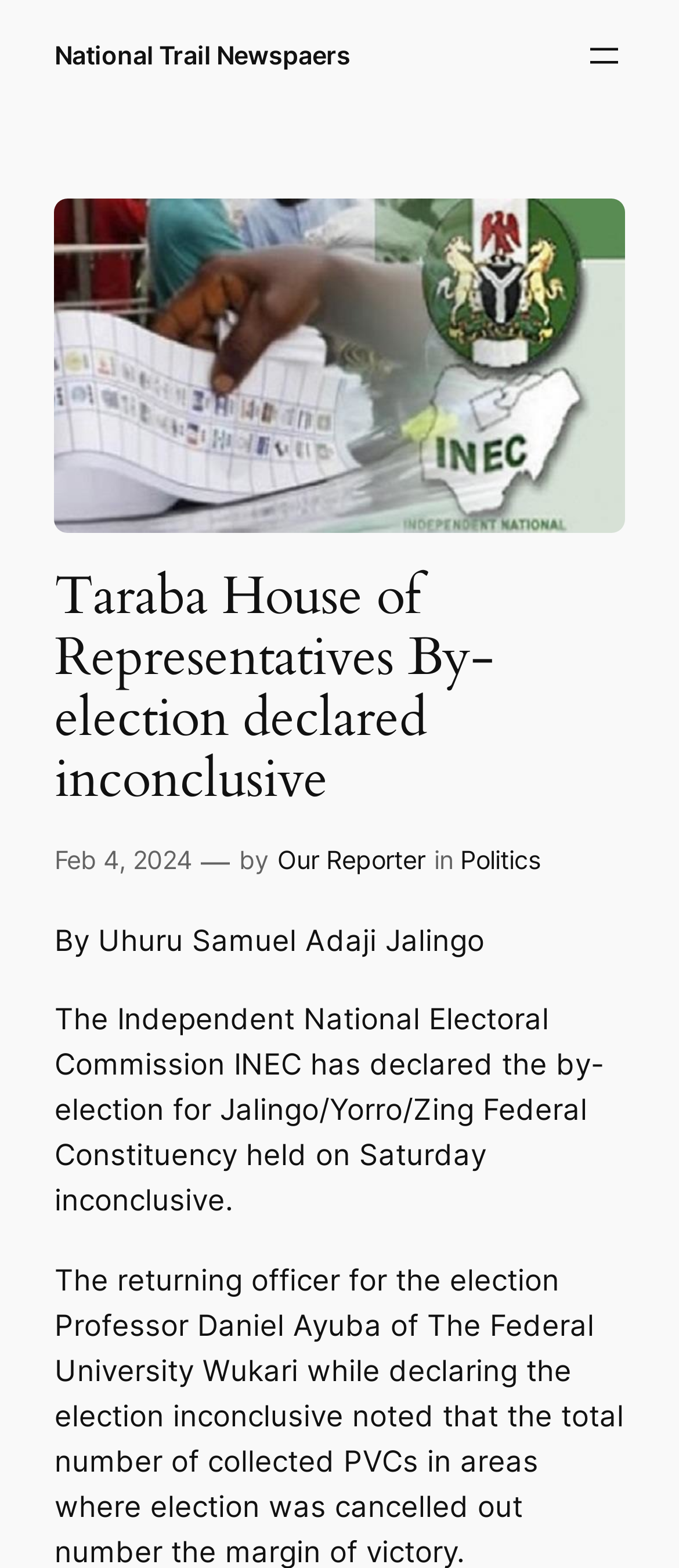Identify and provide the bounding box coordinates of the UI element described: "Politics". The coordinates should be formatted as [left, top, right, bottom], with each number being a float between 0 and 1.

[0.678, 0.539, 0.796, 0.558]